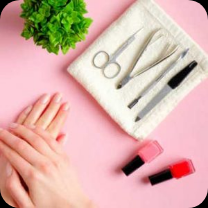What is the color of the two nail polish bottles? Look at the image and give a one-word or short phrase answer.

Red and pink